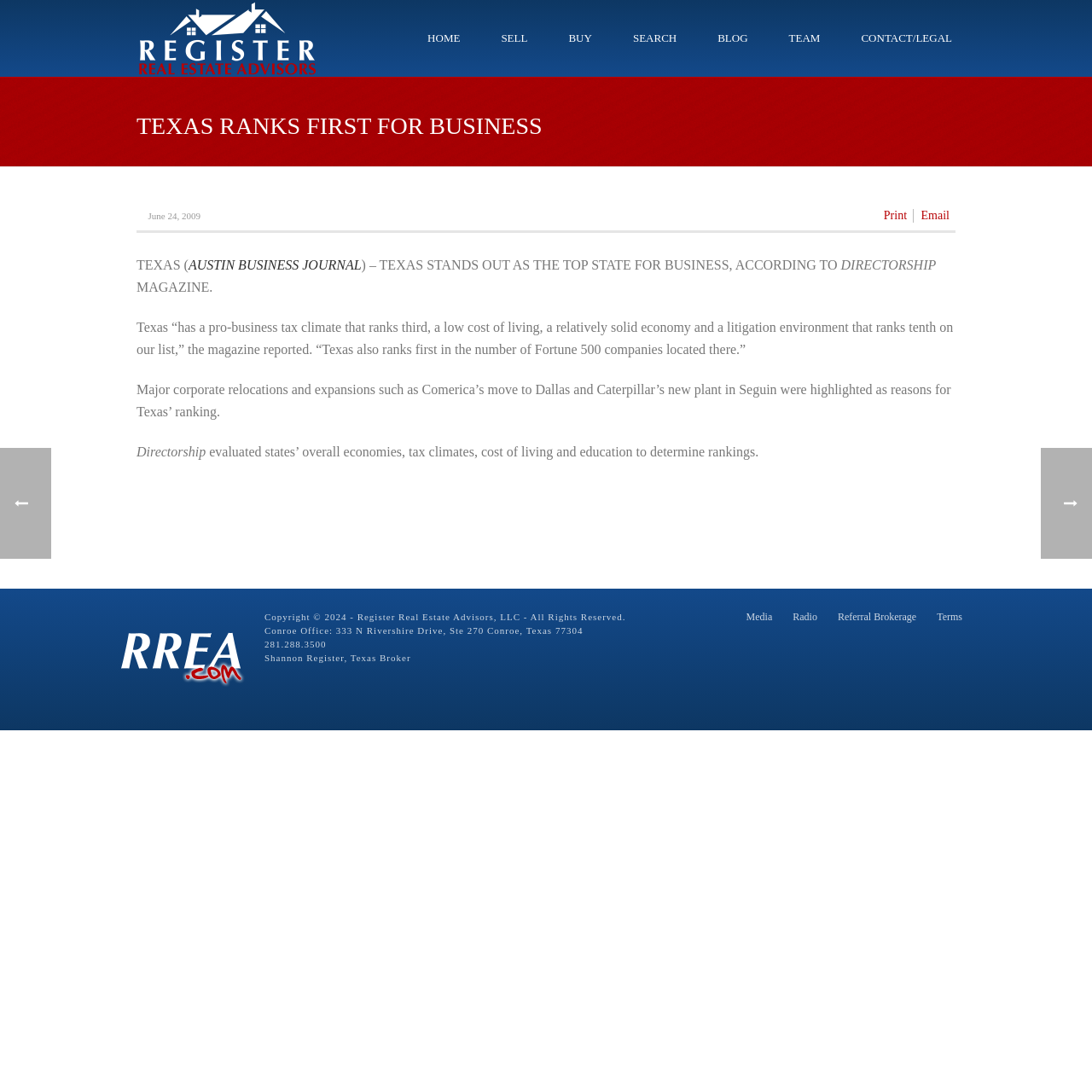Extract the primary headline from the webpage and present its text.

TEXAS RANKS FIRST FOR BUSINESS